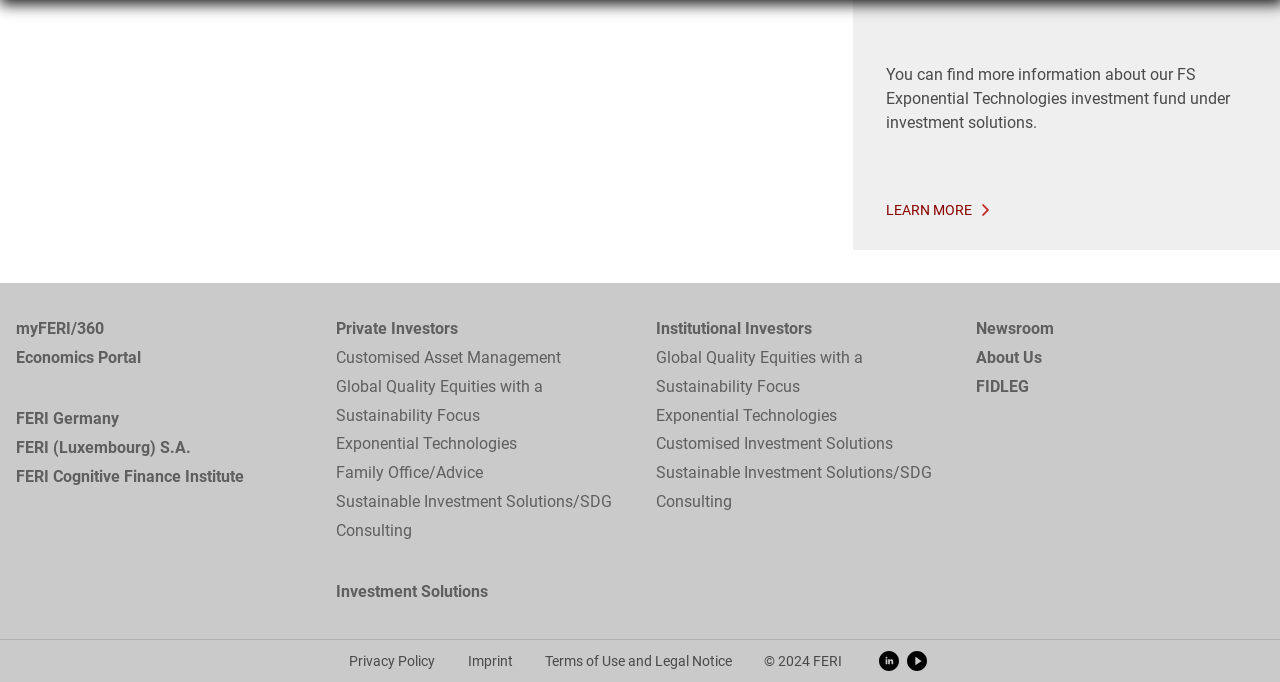Respond with a single word or phrase to the following question: How many links are there under 'Private Investors'?

6